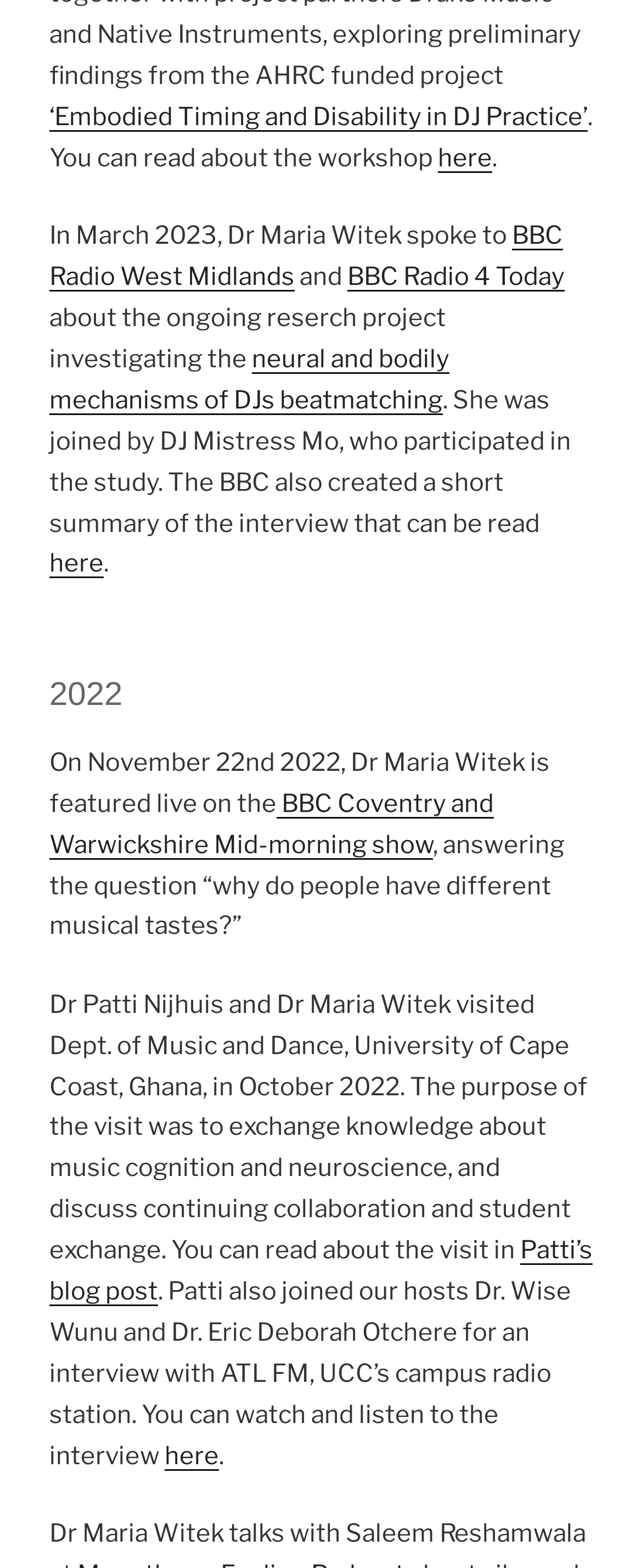Please determine the bounding box coordinates of the clickable area required to carry out the following instruction: "Read about the workshop". The coordinates must be four float numbers between 0 and 1, represented as [left, top, right, bottom].

[0.682, 0.091, 0.767, 0.11]